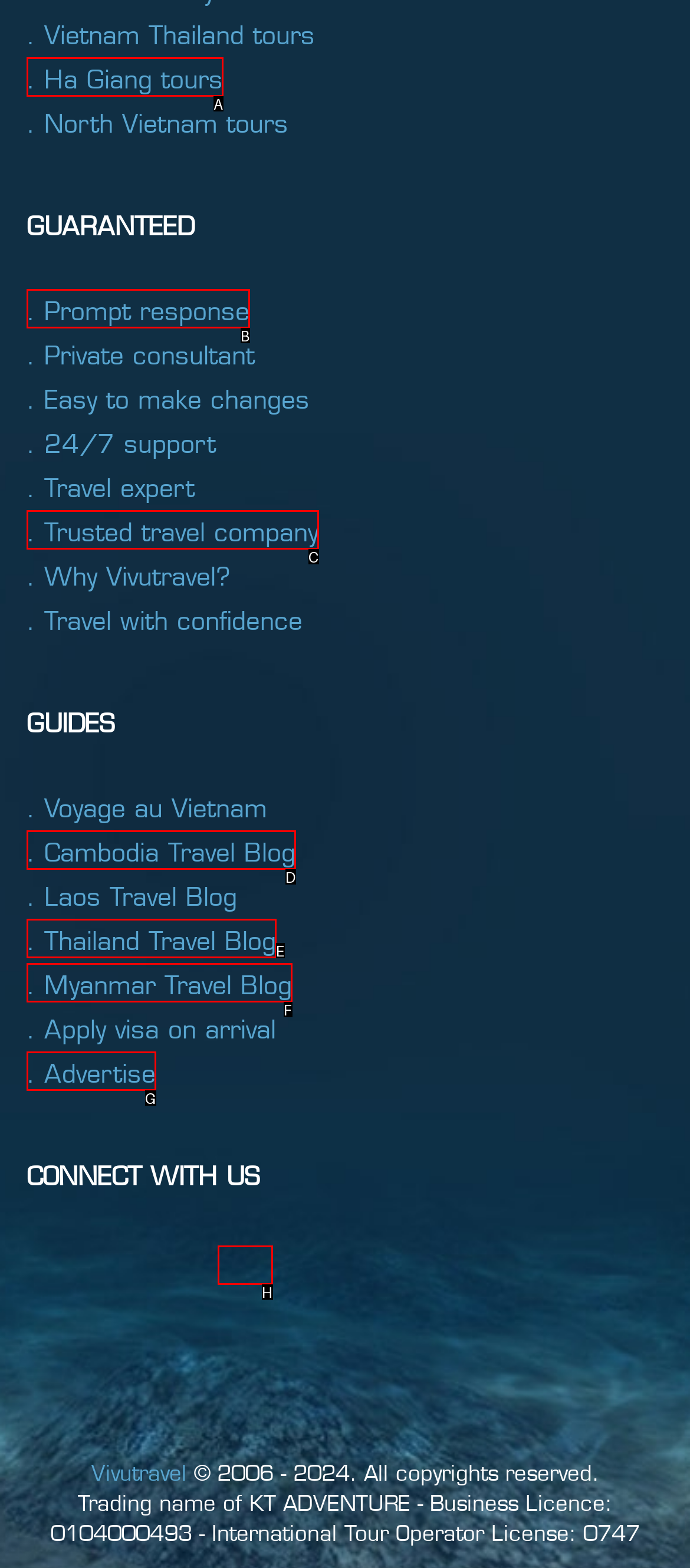Given the element description: . Advertise
Pick the letter of the correct option from the list.

G